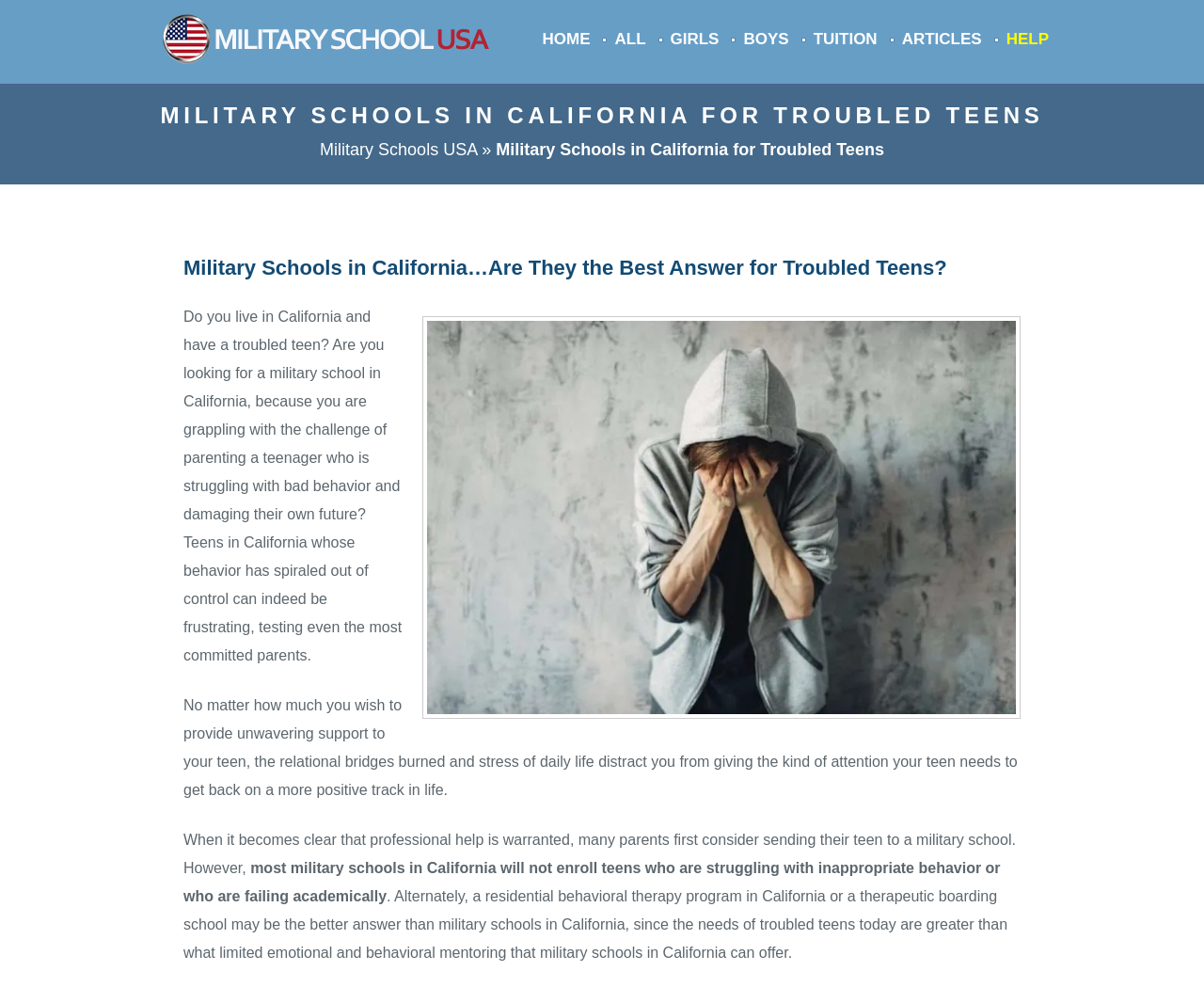Answer the question in a single word or phrase:
What is the main topic of this webpage?

Military schools in California